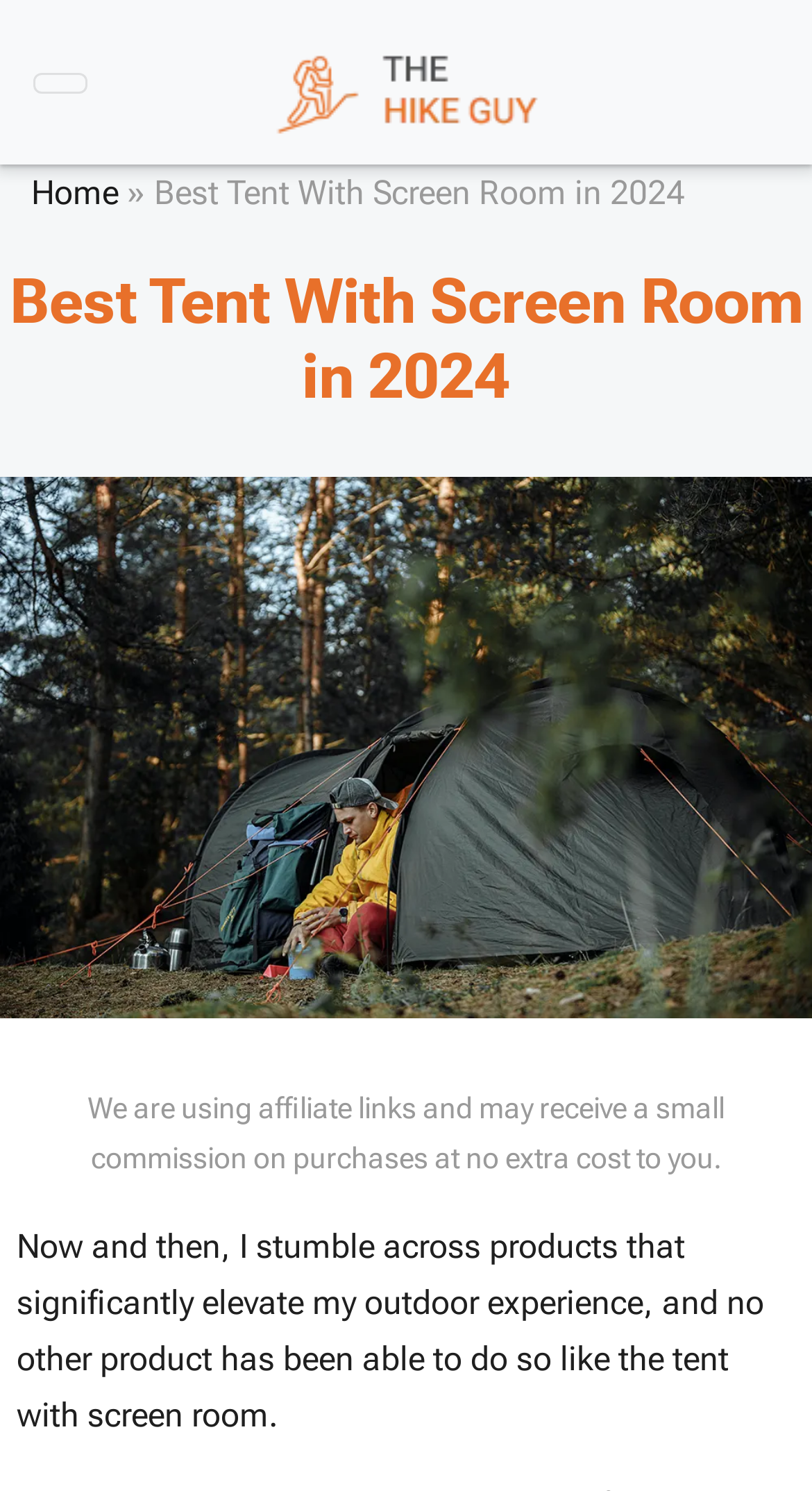Locate and generate the text content of the webpage's heading.

Best Tent With Screen Room in 2024